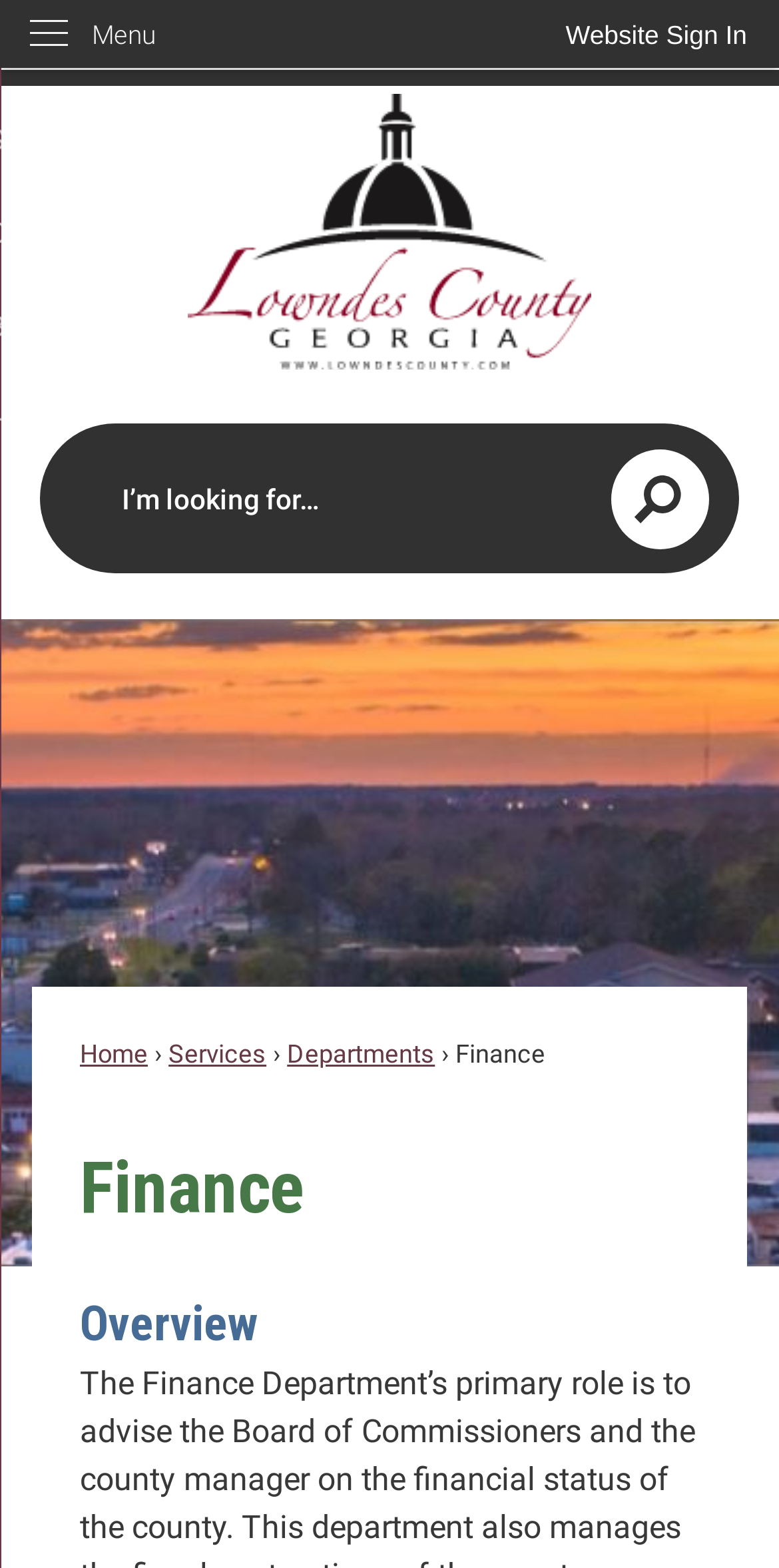Generate a thorough caption that explains the contents of the webpage.

The webpage is about the Finance Department of Lowndes County, GA. At the top left corner, there is a "Skip to Main Content" link. Next to it, on the top right corner, is a "Website Sign In" button. Below the sign-in button, there is a vertical menu with a "Menu" label. 

Below the menu, there is a prominent link to the "Lowndes County Home Page" with an accompanying image. 

In the middle of the page, there is a search region with a search textbox and a search button, which has a search icon. The search region is located above a navigation section that contains links to "Home", "Services", "Departments", and a highlighted "Finance" section. 

Below the navigation section, there are two headings: "Finance" and "Overview". The "Finance" heading is larger and more prominent, indicating that it is the main topic of the page. The "Overview" heading is smaller and located below the "Finance" heading, suggesting that it is a subtopic or a section within the finance department.